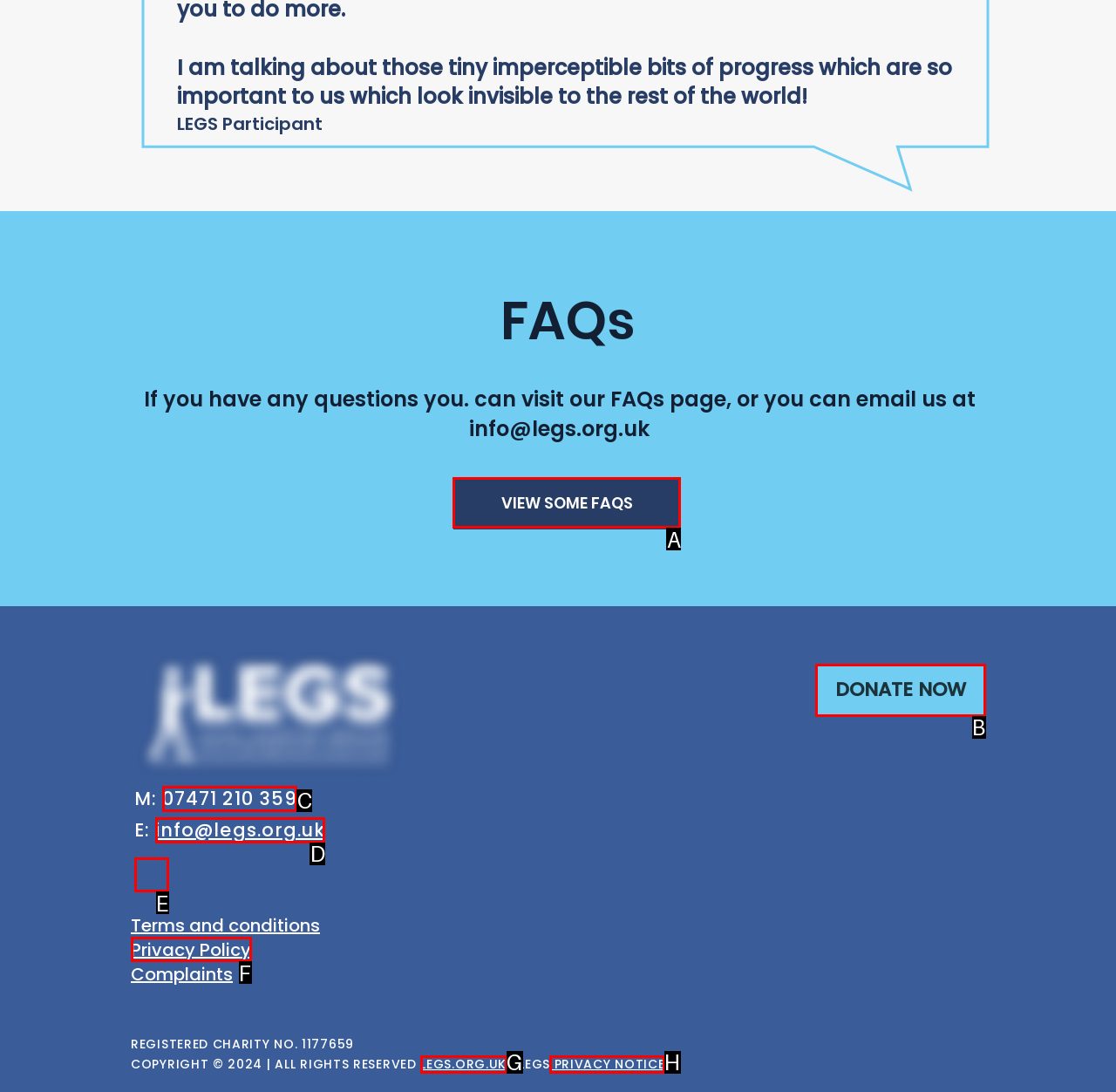Choose the HTML element that needs to be clicked for the given task: View FAQs Respond by giving the letter of the chosen option.

A